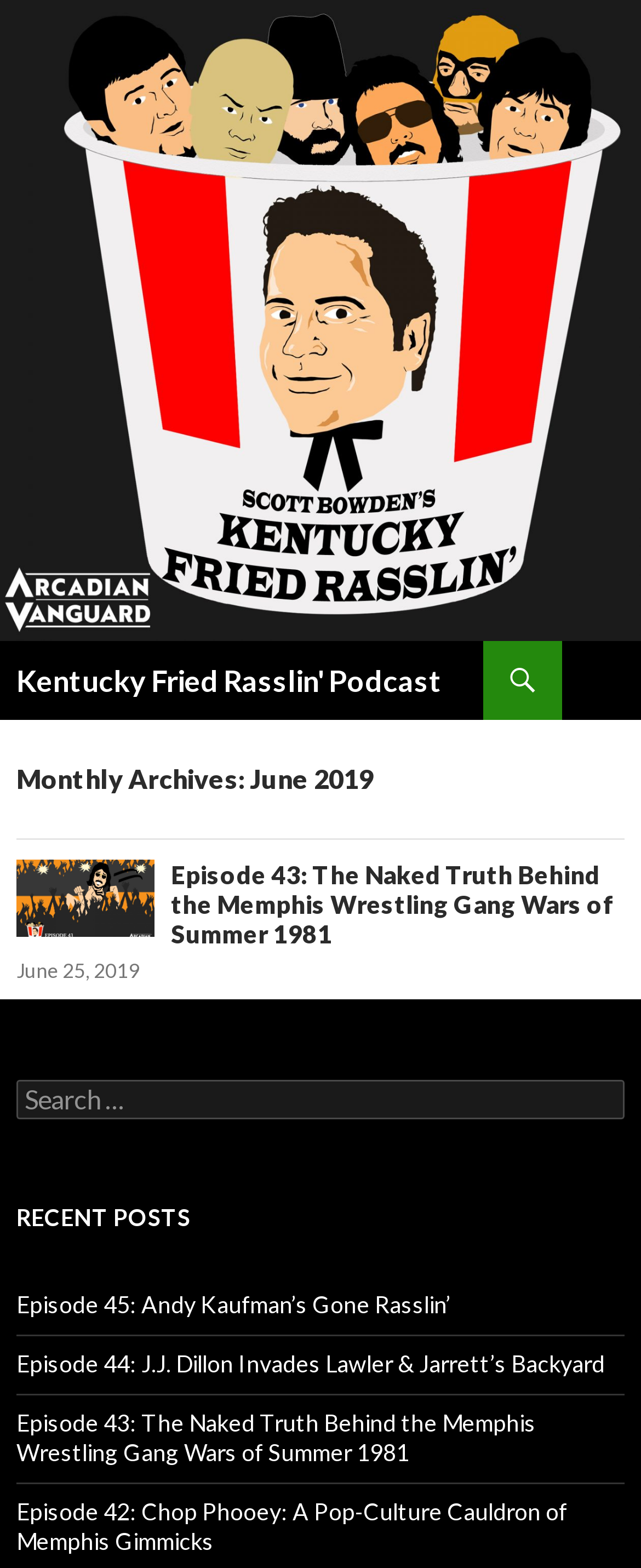Find and specify the bounding box coordinates that correspond to the clickable region for the instruction: "Search for a podcast".

[0.026, 0.689, 0.974, 0.714]